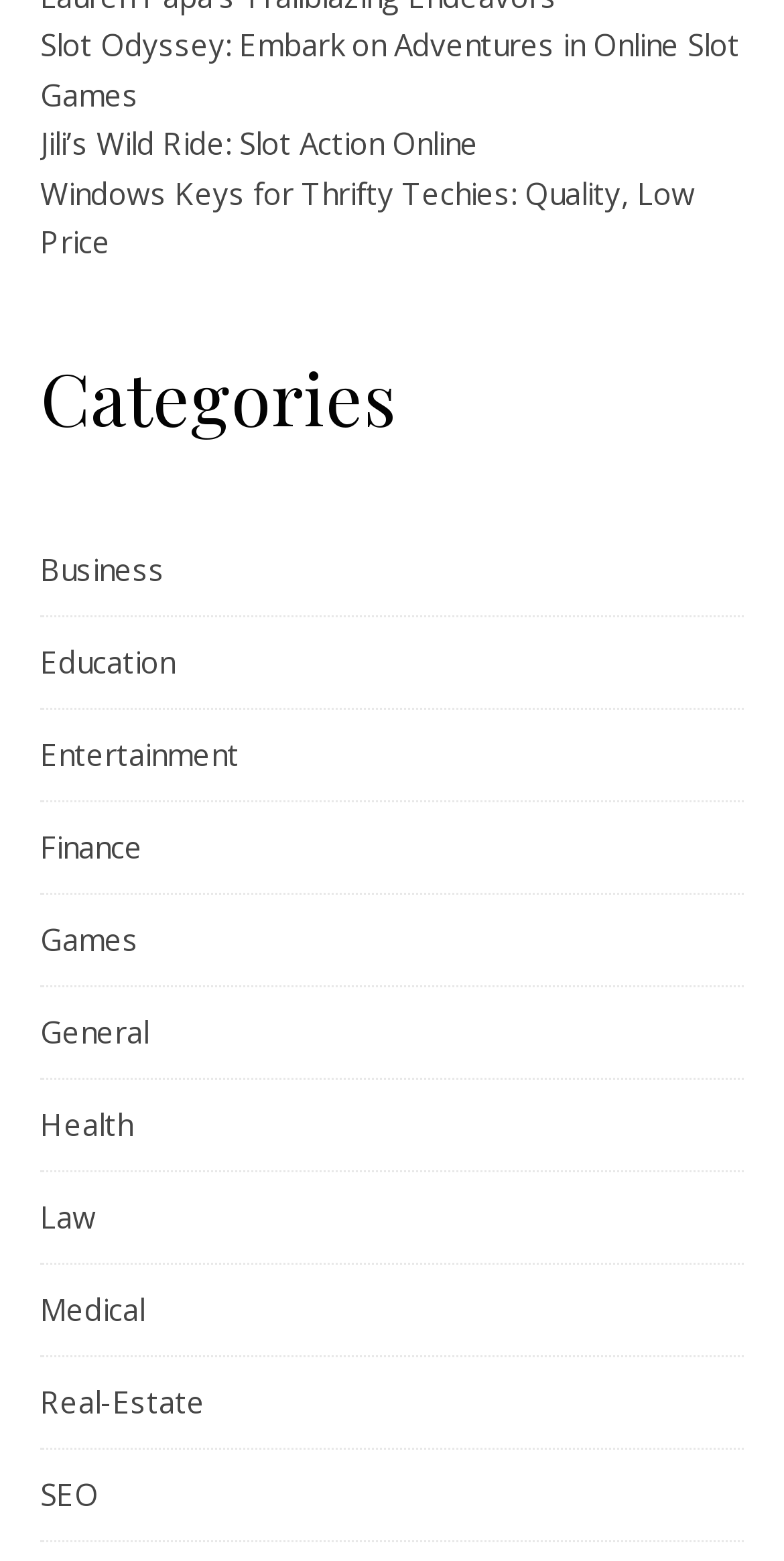Find the bounding box coordinates of the element to click in order to complete the given instruction: "Read about Jili’s Wild Ride slot action."

[0.051, 0.079, 0.61, 0.105]